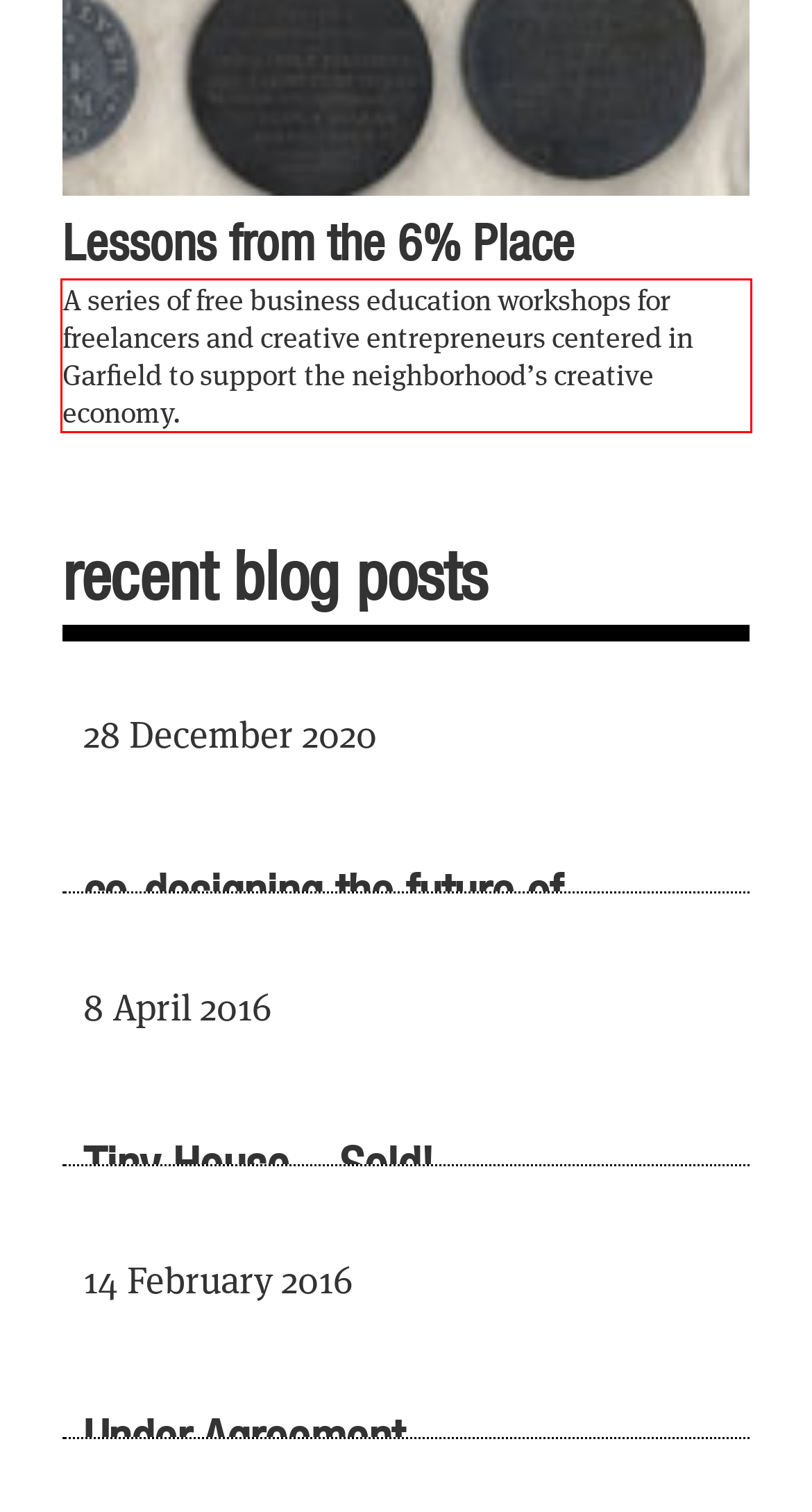Analyze the screenshot of the webpage that features a red bounding box and recognize the text content enclosed within this red bounding box.

A series of free business education workshops for freelancers and creative entrepreneurs centered in Garfield to support the neighborhood’s creative economy.